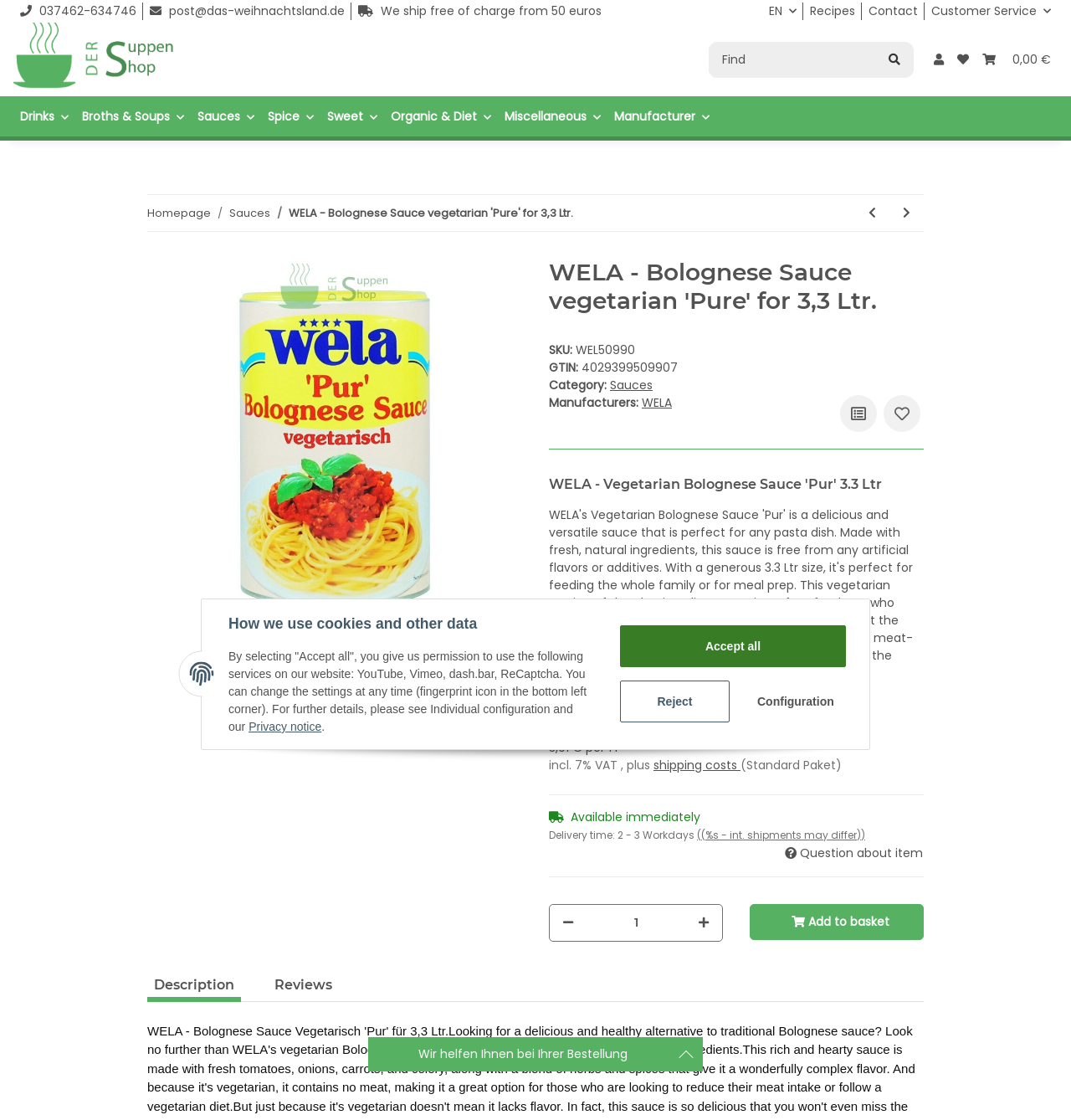Provide a thorough description of this webpage.

This webpage is about a product, specifically a vegetarian Bolognese sauce from WELA, with a volume of 3.3 liters. At the top of the page, there is a navigation menu with links to customer service, a search bar, and buttons for "My Account", "Wish list", and "Basket". Below this, there are links to different categories, such as "Drinks", "Broths & Soups", "Sauces", and more.

The main content of the page is divided into sections. On the left side, there is an image of the product, and below it, there are details about the product, including its name, SKU, GTIN, category, and manufacturer. On the right side, there are buttons to add the product to a comparison list, wish list, or basket.

Below the product details, there is a section with pricing information, including the price per liter, and a note about VAT and shipping costs. There is also a section with information about the product's availability and delivery time.

Further down the page, there are buttons to decrease or increase the quantity of the product, and a button to add it to the basket. There is also a tab list with options to view the product description or reviews.

At the bottom of the page, there are some static texts with information about the company, its address, and a note about cookies and data usage. There are also buttons to accept or reject the use of certain services on the website.